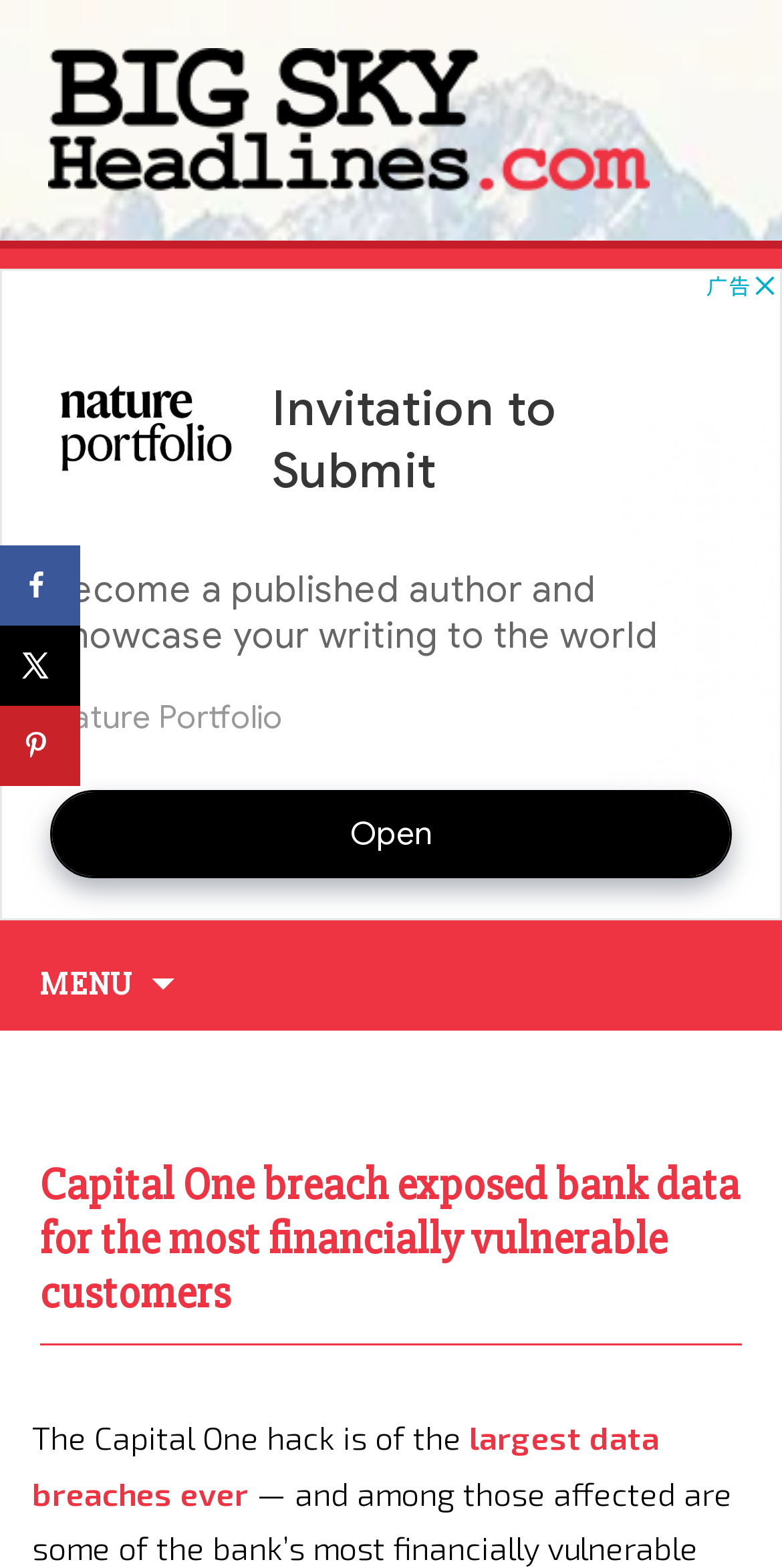Find the bounding box coordinates for the element described here: "Menu".

[0.0, 0.6, 0.223, 0.657]